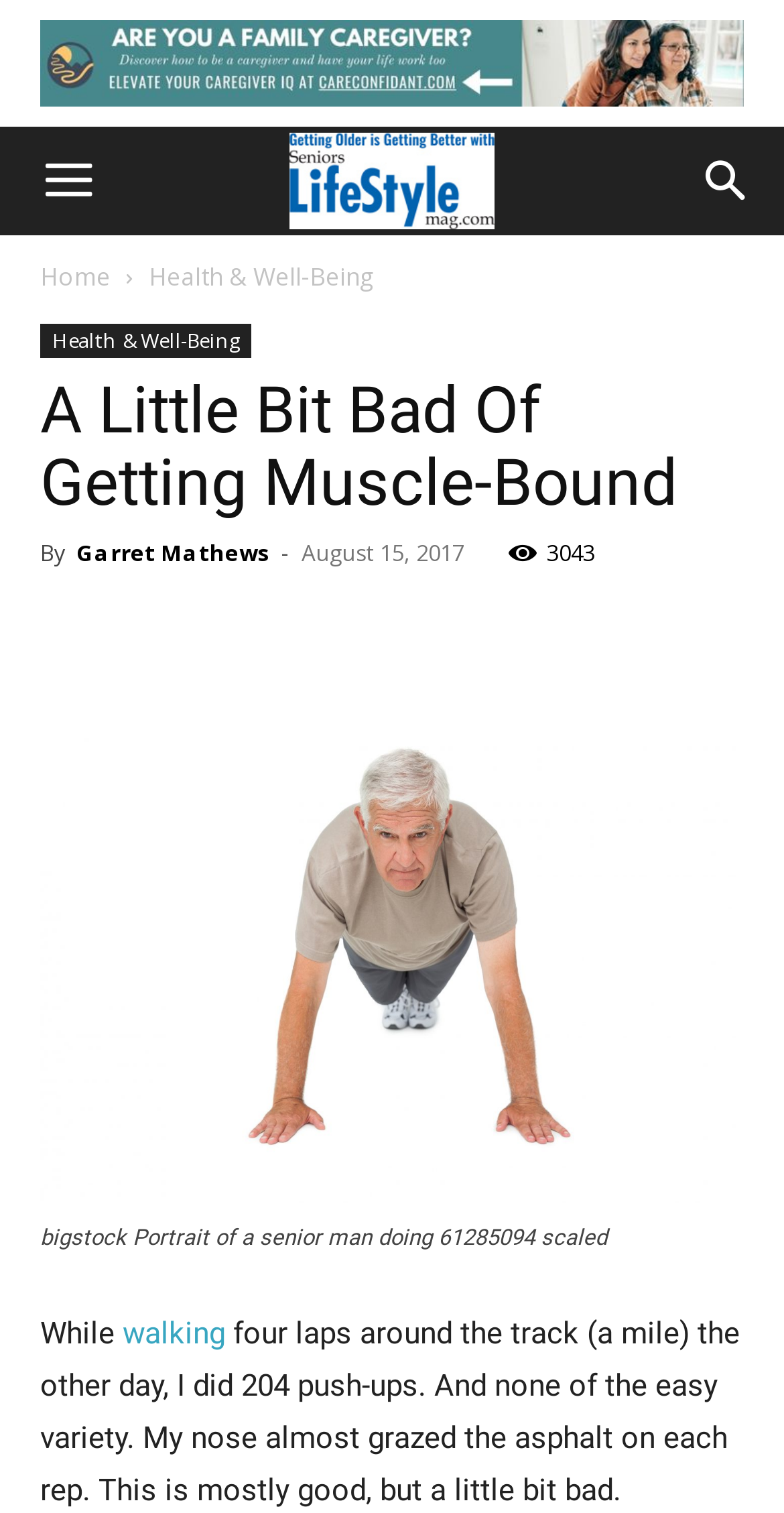Determine the title of the webpage and give its text content.

A Little Bit Bad Of Getting Muscle-Bound